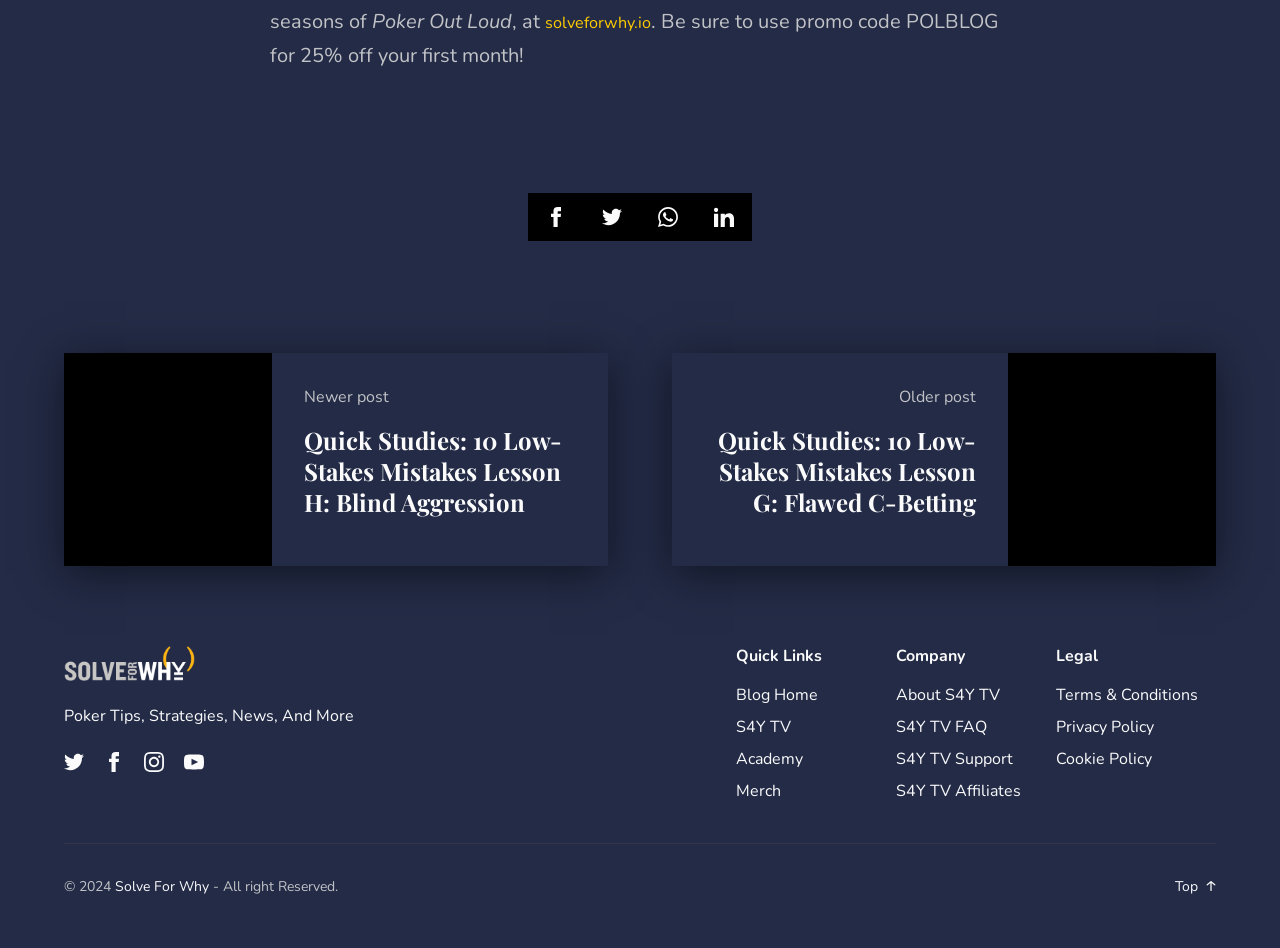Using the element description About S4Y TV, predict the bounding box coordinates for the UI element. Provide the coordinates in (top-left x, top-left y, bottom-right x, bottom-right y) format with values ranging from 0 to 1.

[0.7, 0.741, 0.825, 0.766]